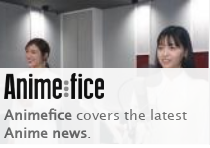Paint a vivid picture with your description of the image.

The image features a promotional banner for "Animefice," a platform dedicated to delivering the latest news in the anime industry. The banner displays the name "Animefice" prominently at the top, styled in a bold, eye-catching font, while a subtitle follows, stating that Animefice covers the latest anime news. Below this text, two individuals are visible, likely representing hosts or contributors to the Animefice platform, engaged in a conversation or presentation. The backdrop is minimalist, highlighting the subjects and emphasizing the focus on anime content and news. This visual serves to attract readers to the platform and its offerings.